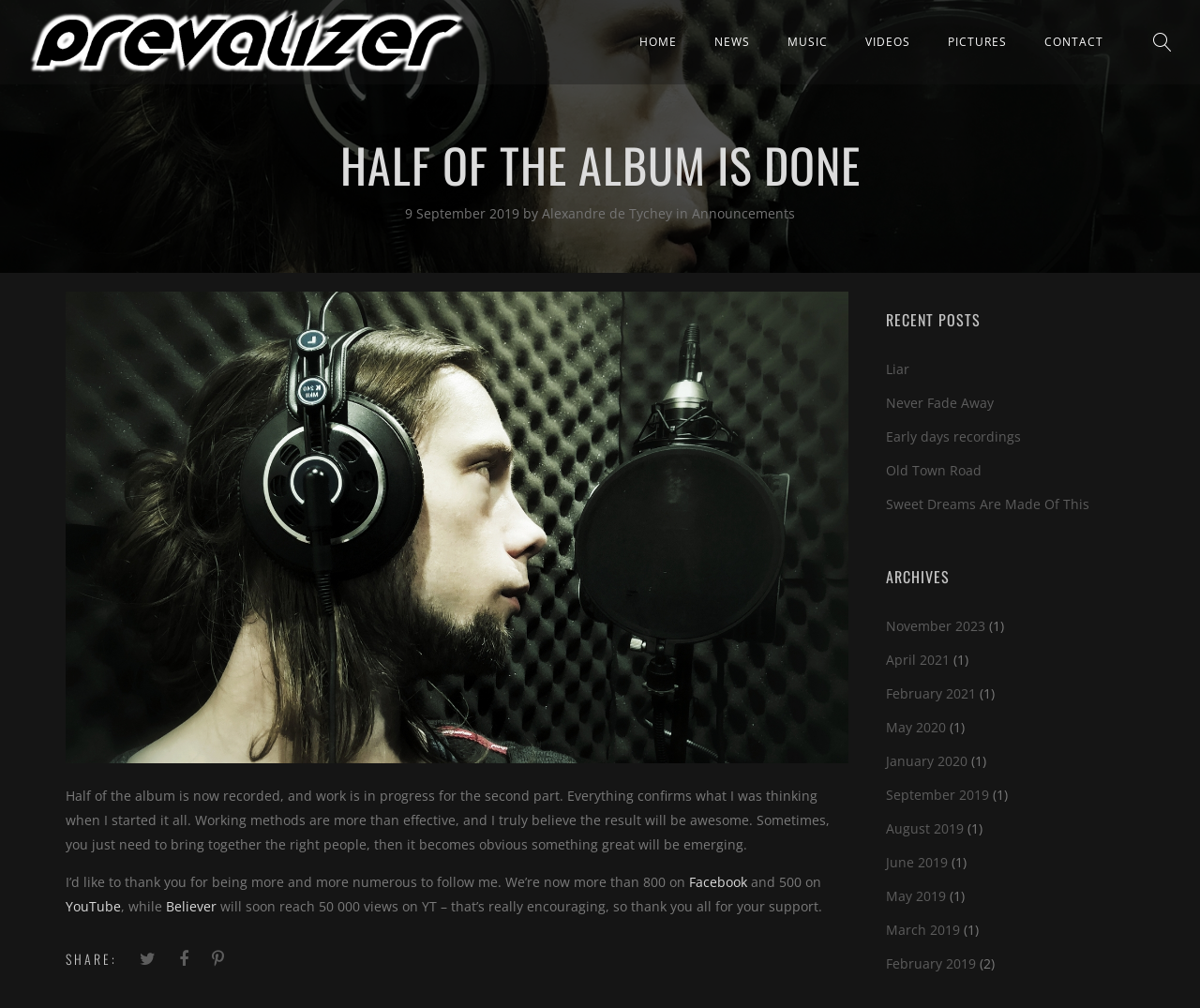Please predict the bounding box coordinates (top-left x, top-left y, bottom-right x, bottom-right y) for the UI element in the screenshot that fits the description: Believer

[0.138, 0.89, 0.18, 0.908]